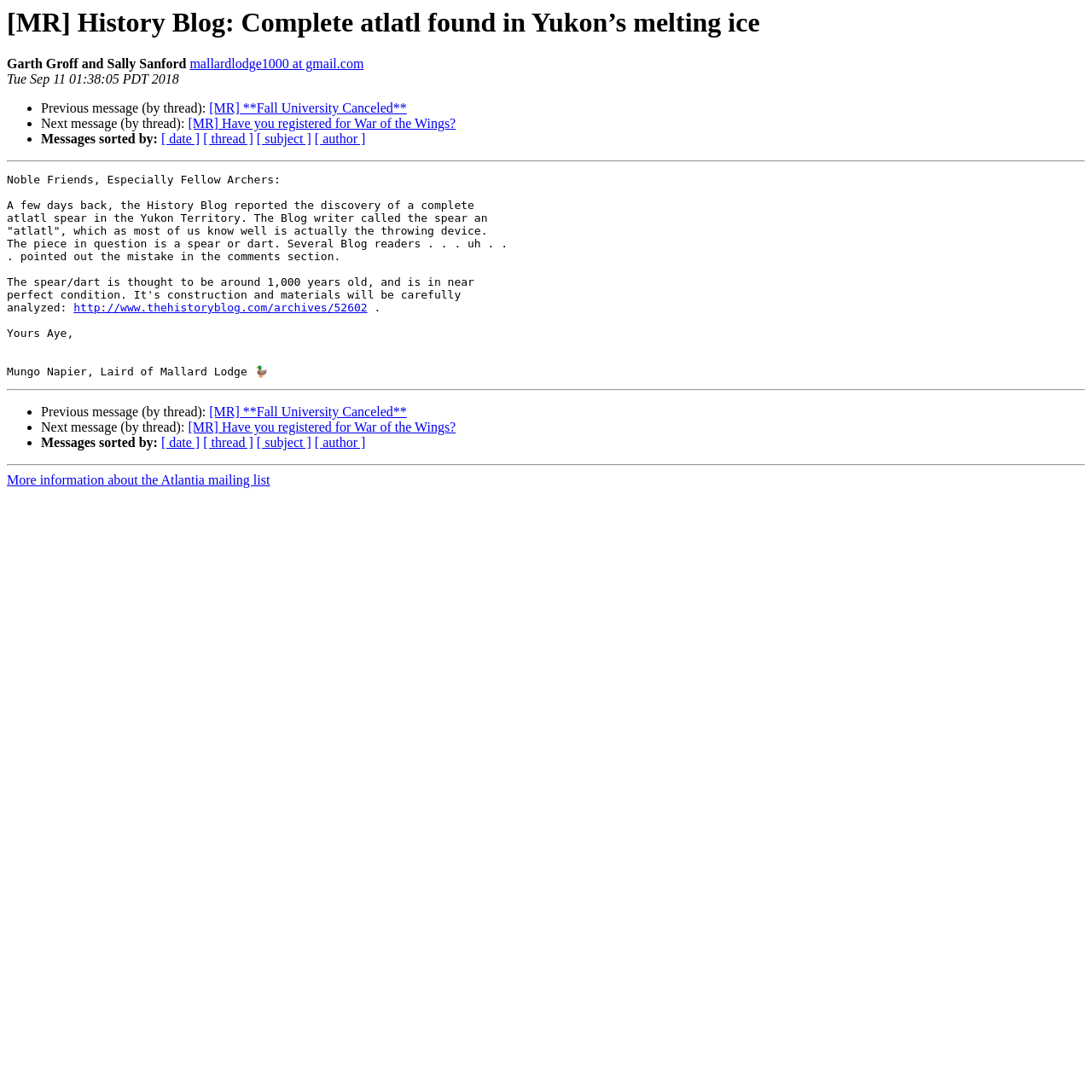Locate the bounding box of the UI element based on this description: "http://www.thehistoryblog.com/archives/52602". Provide four float numbers between 0 and 1 as [left, top, right, bottom].

[0.067, 0.276, 0.336, 0.288]